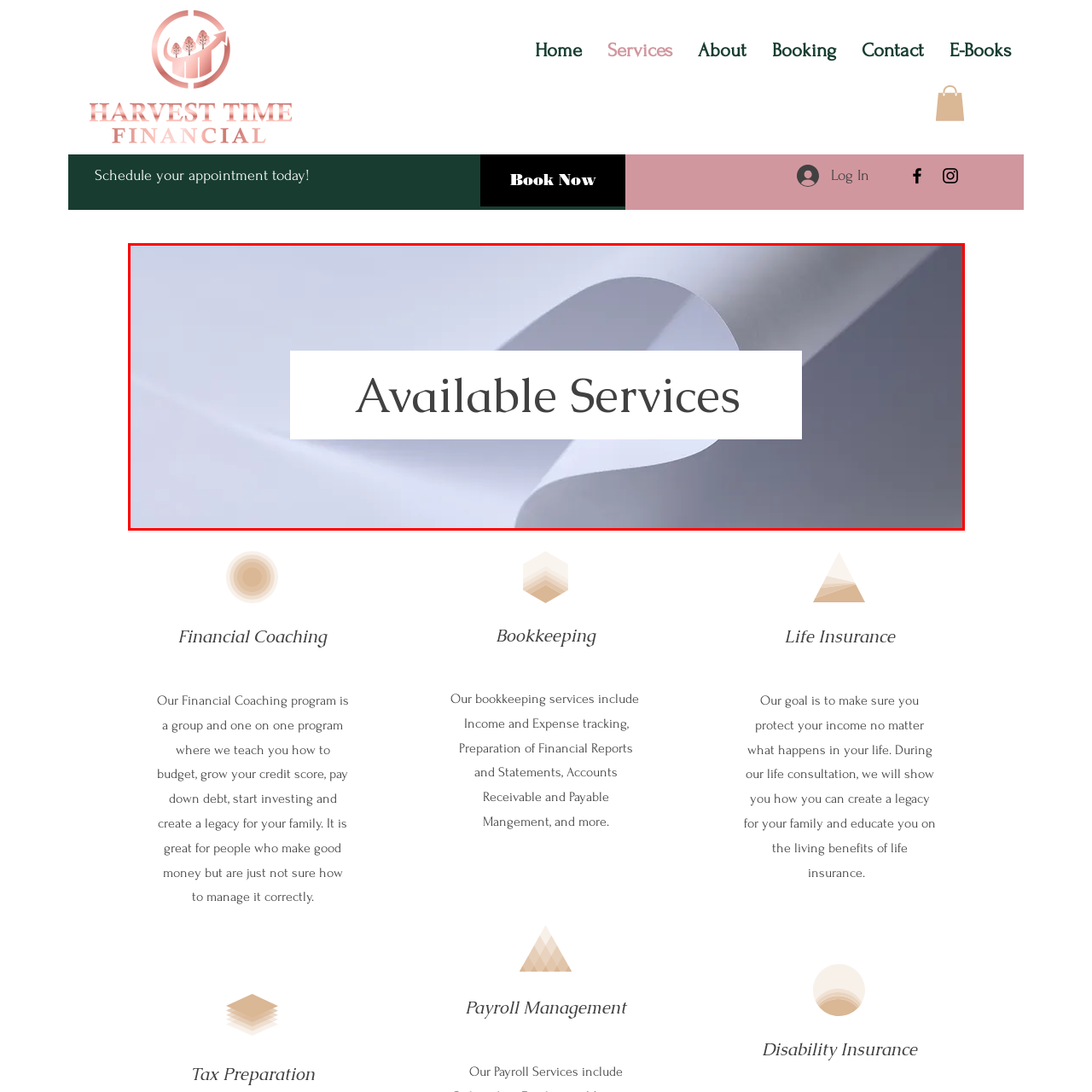Create an extensive description for the image inside the red frame.

The image features an elegant design showcasing the phrase "Available Services" prominently in a stylish font. The background is a soft, flowing texture that enhances the visual appeal, suggesting a calm and professional environment. This image likely serves as a header or introductory graphic on the "Services" page for Harvest Time Financial, inviting clients to explore the range of financial services offered. The understated aesthetic reflects a commitment to professionalism and quality, setting the tone for the offerings detailed in the accompanying text.